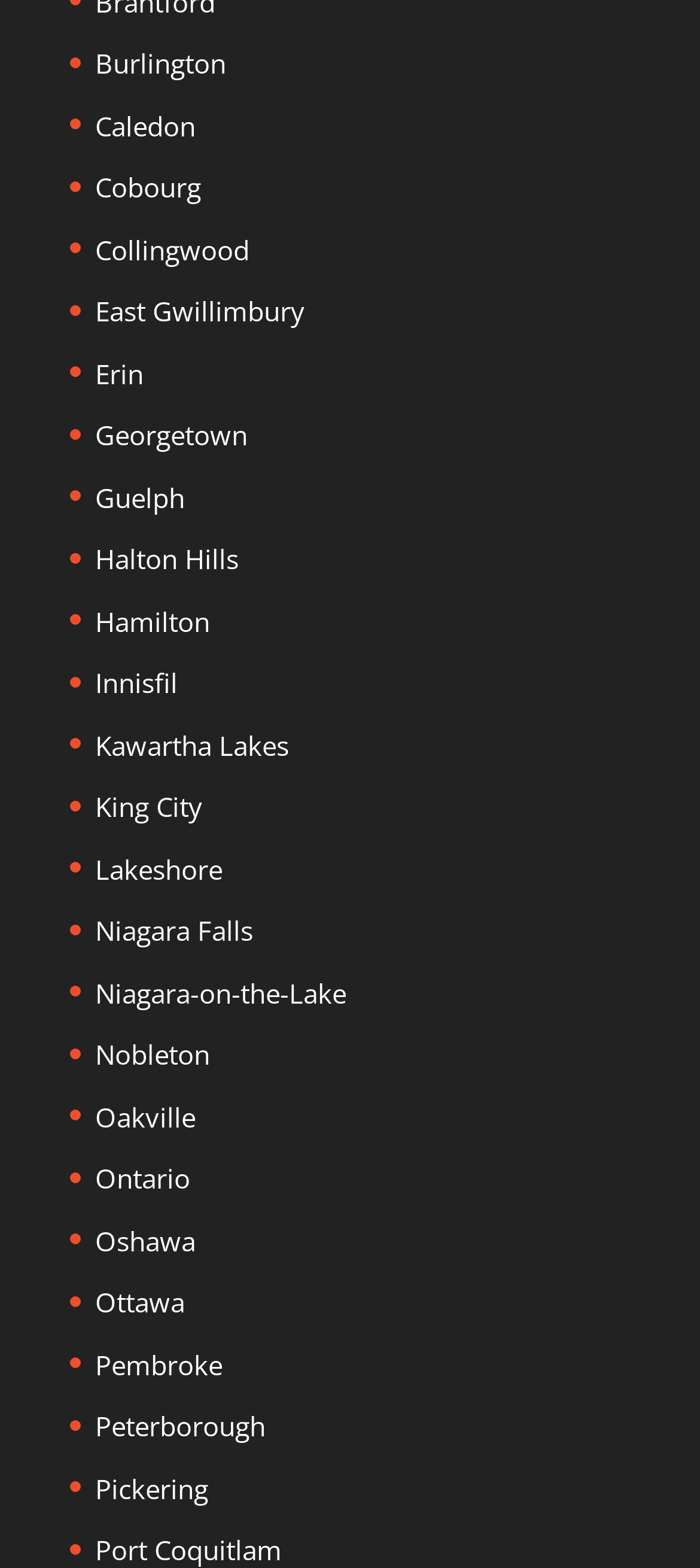Provide a one-word or one-phrase answer to the question:
What is the first location listed?

Burlington